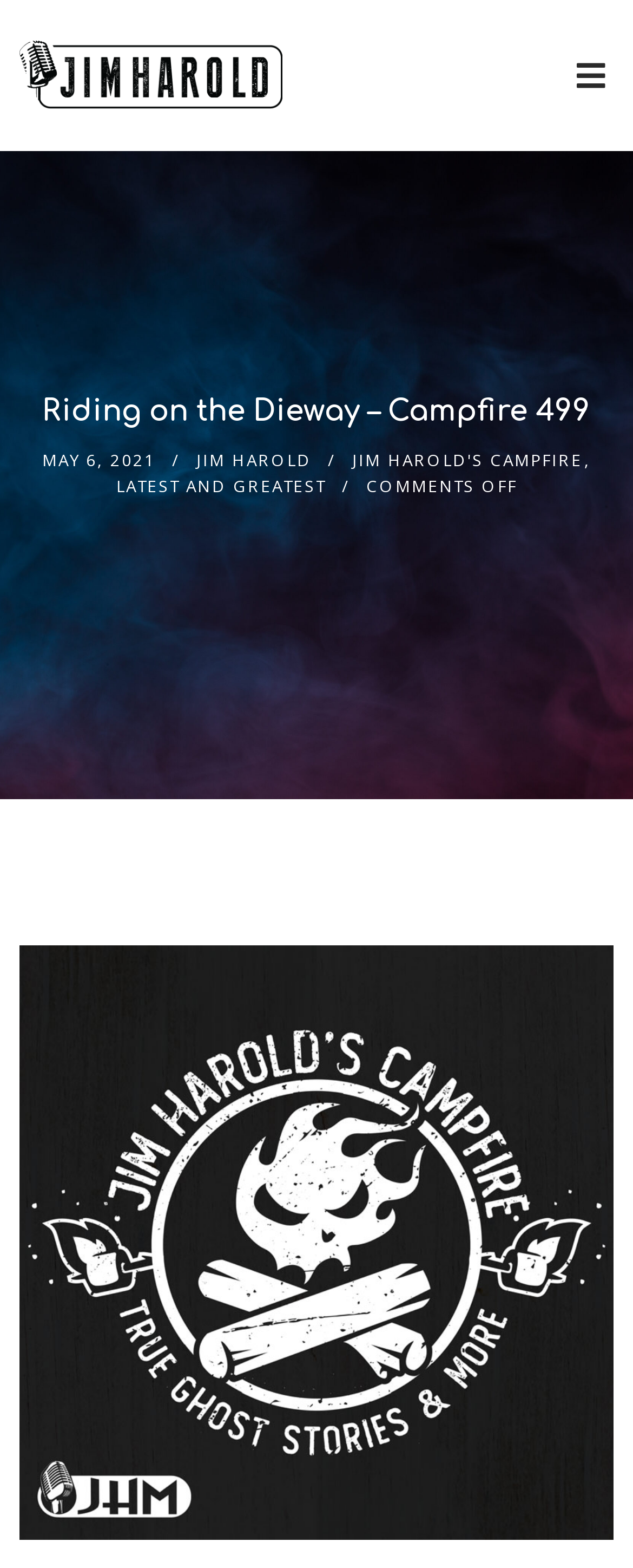From the element description: "Jim Harold", extract the bounding box coordinates of the UI element. The coordinates should be expressed as four float numbers between 0 and 1, in the order [left, top, right, bottom].

[0.31, 0.286, 0.492, 0.3]